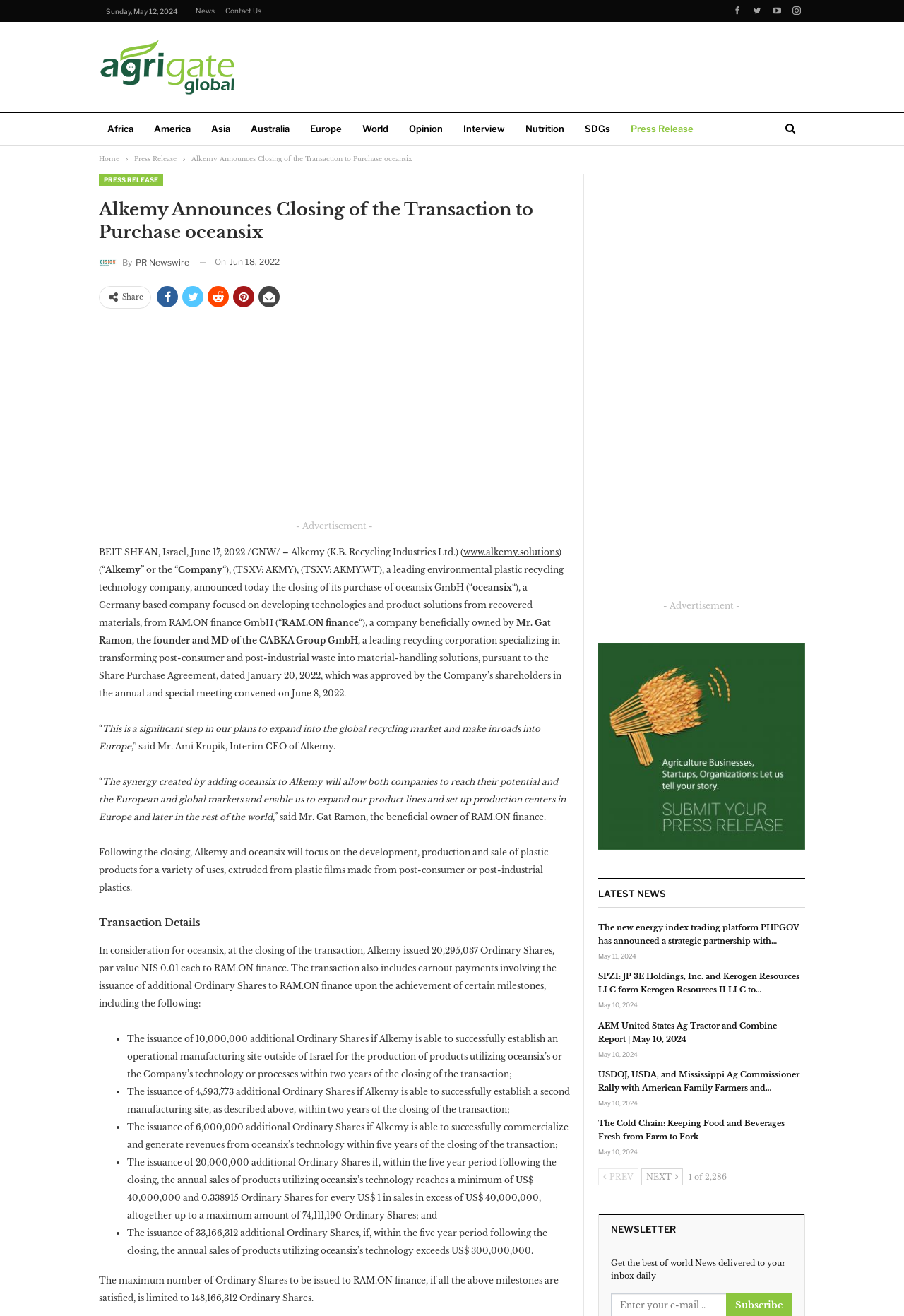Respond with a single word or phrase to the following question: Who is the Interim CEO of Alkemy?

Mr. Ami Krupik